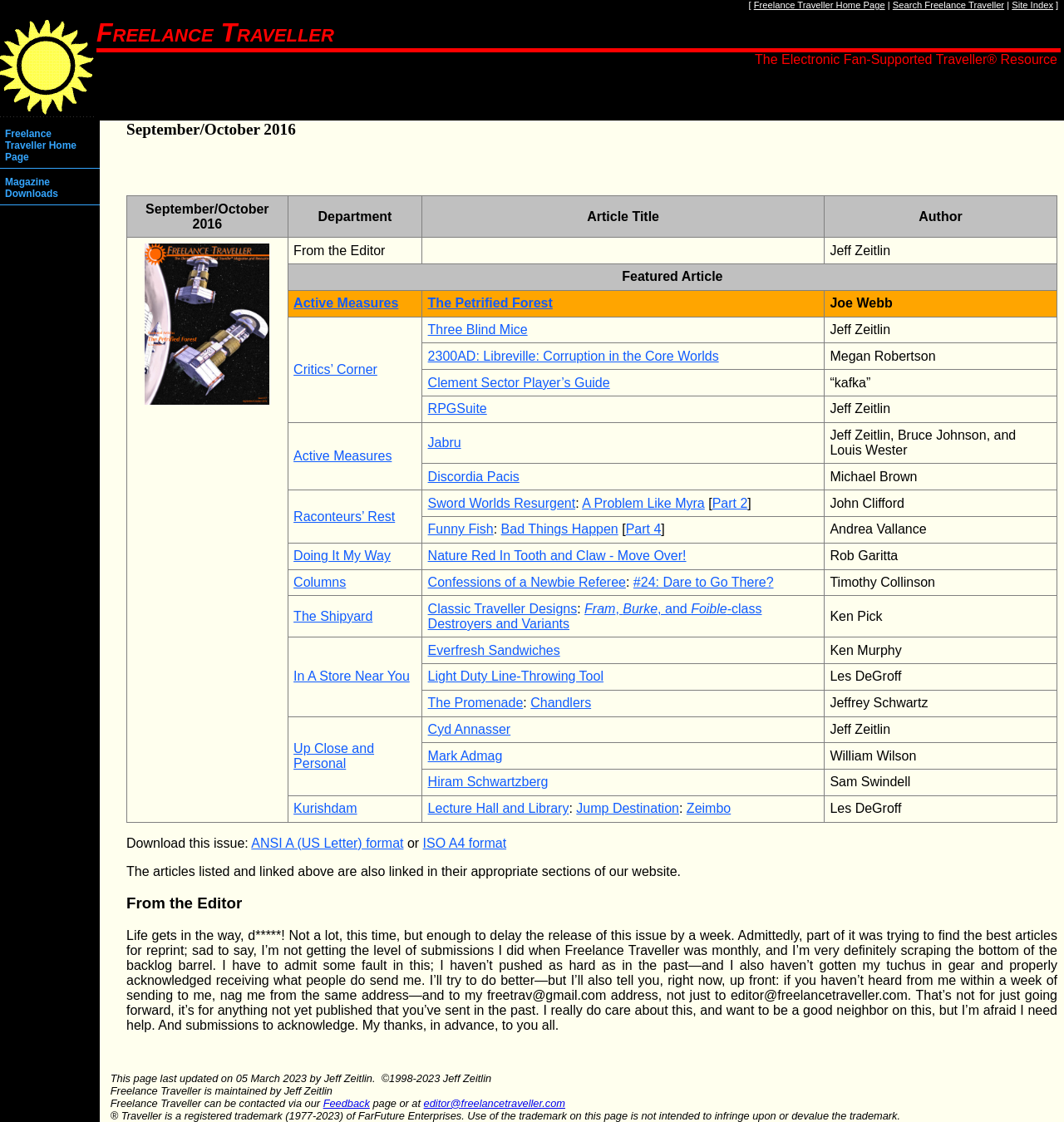What is the title of the first article?
Answer the question with as much detail as you can, using the image as a reference.

The title of the first article can be found in the second row of the table, in the 'Article Title' column. It says 'From the Editor'.